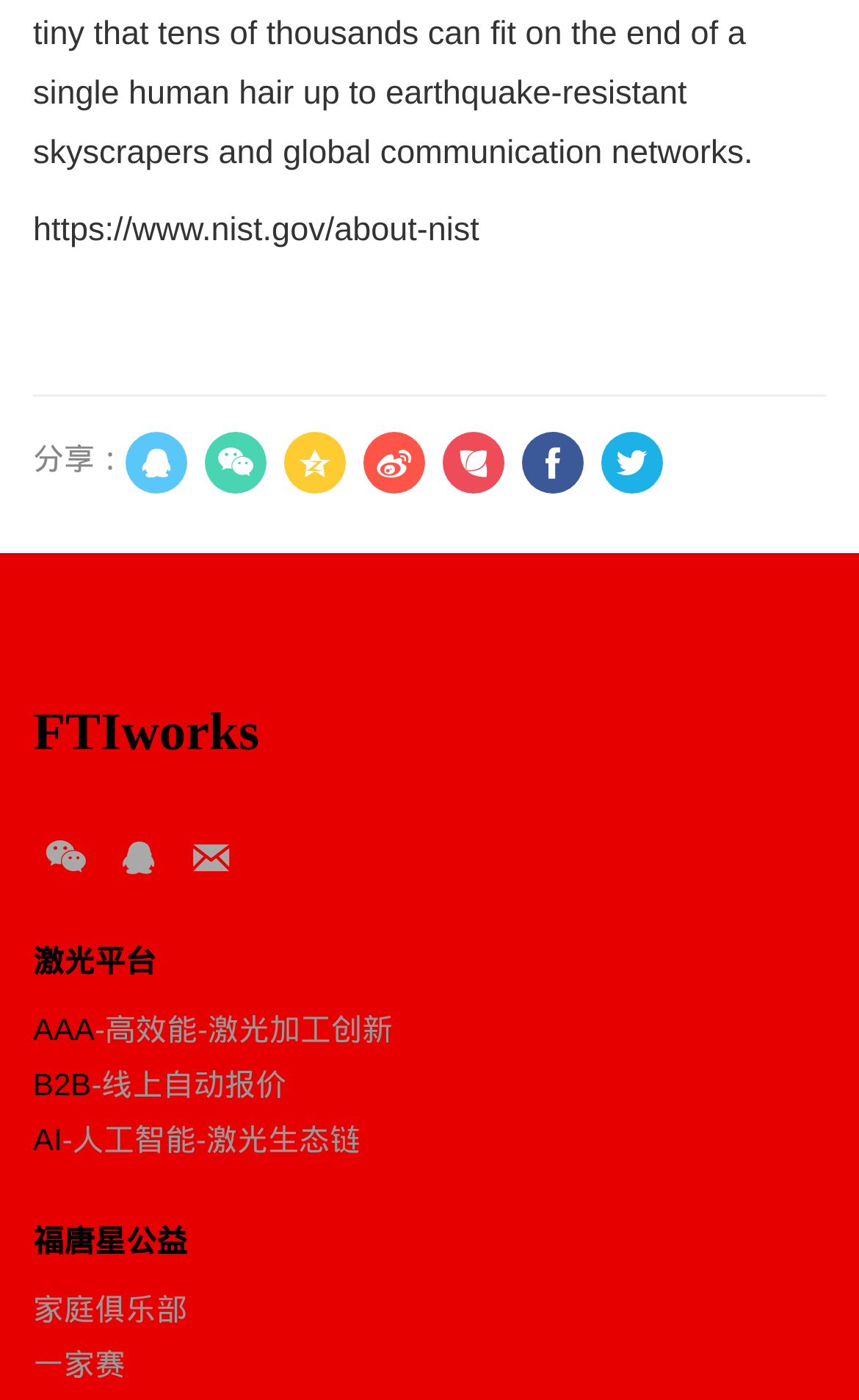Pinpoint the bounding box coordinates of the element that must be clicked to accomplish the following instruction: "go to laser platform". The coordinates should be in the format of four float numbers between 0 and 1, i.e., [left, top, right, bottom].

[0.038, 0.673, 0.182, 0.699]